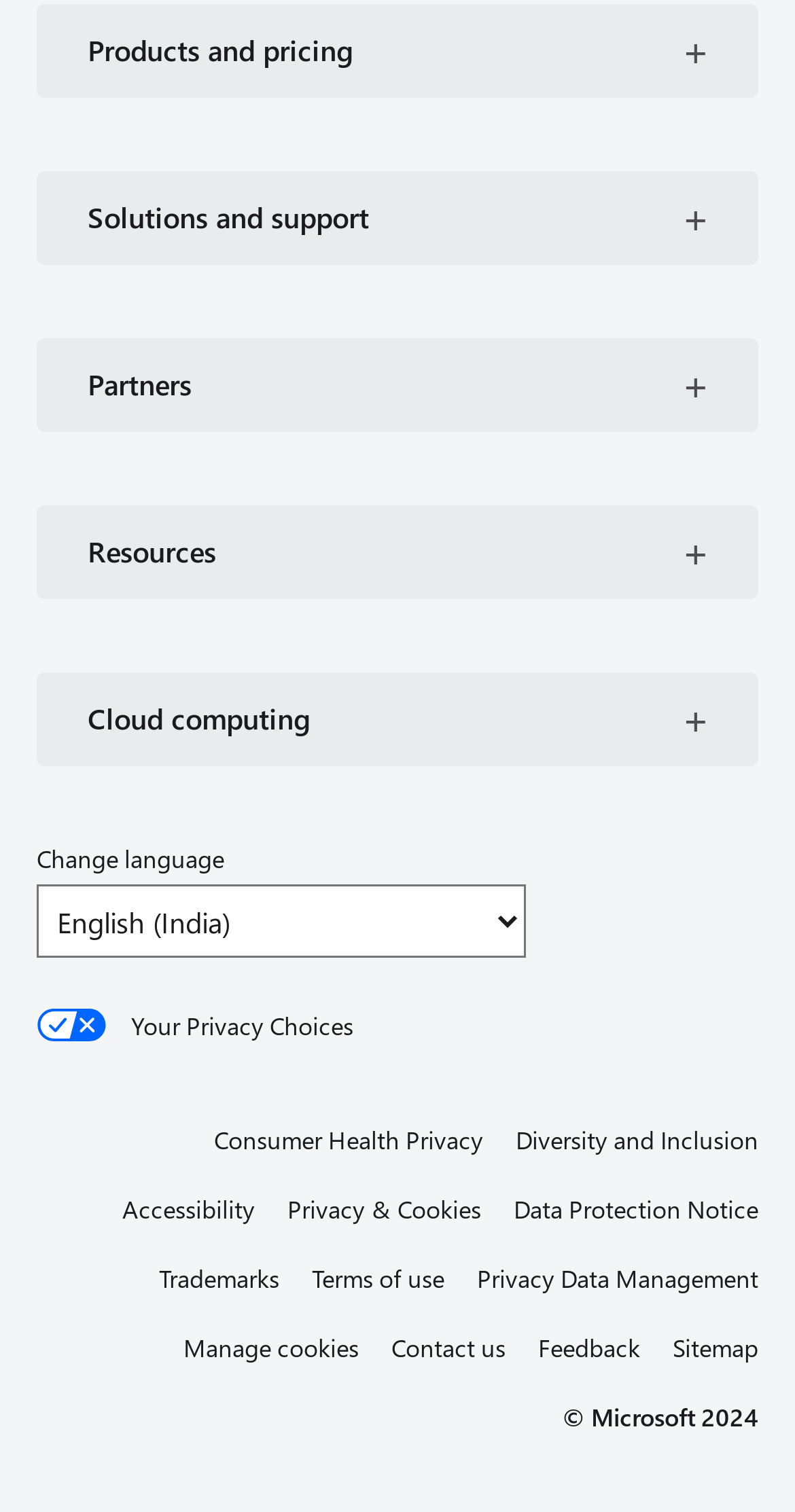Provide a brief response to the question below using a single word or phrase: 
What is the company name mentioned at the bottom?

Microsoft